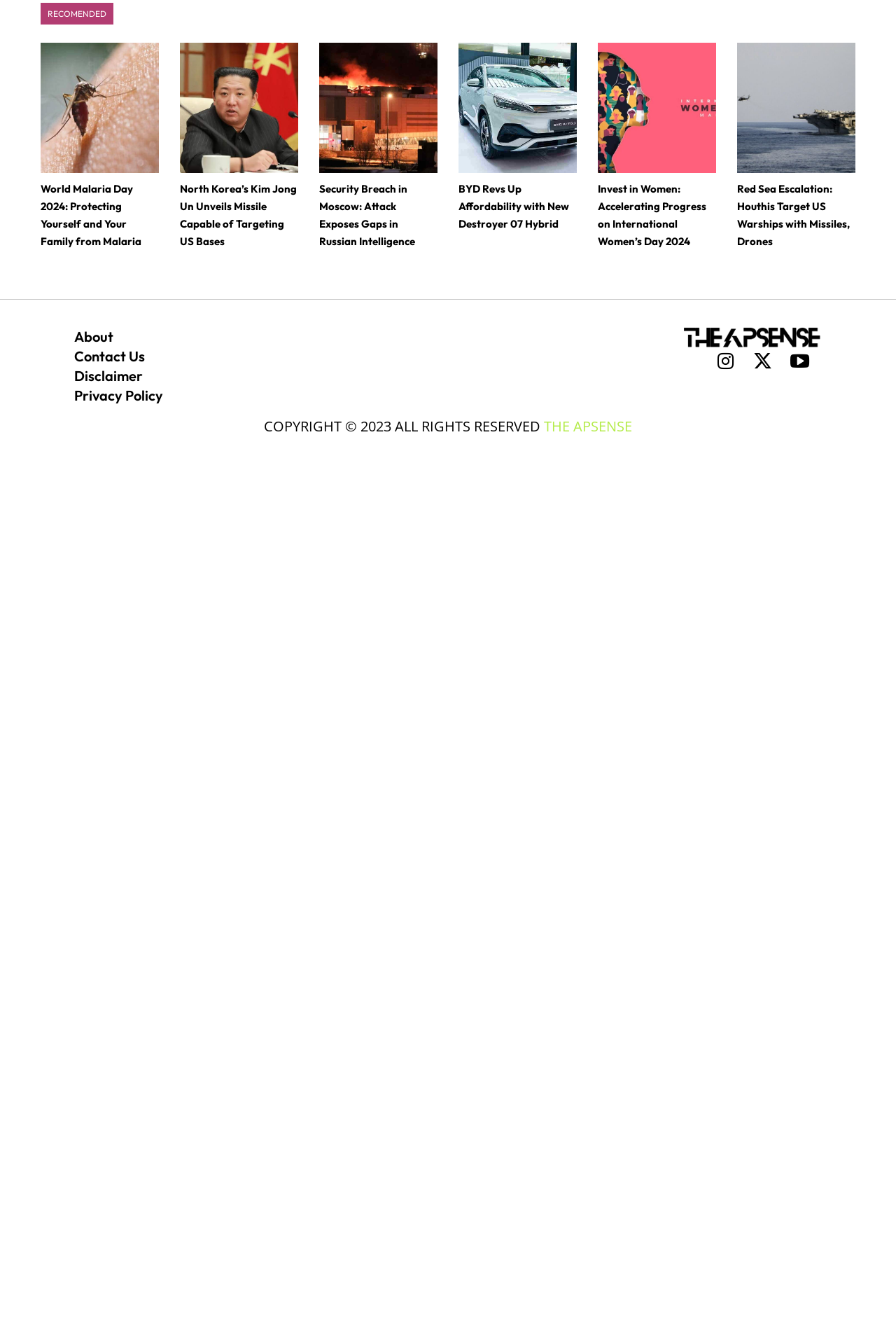Please provide the bounding box coordinates for the element that needs to be clicked to perform the instruction: "Click on 'Logo'". The coordinates must consist of four float numbers between 0 and 1, formatted as [left, top, right, bottom].

[0.48, 0.246, 0.917, 0.261]